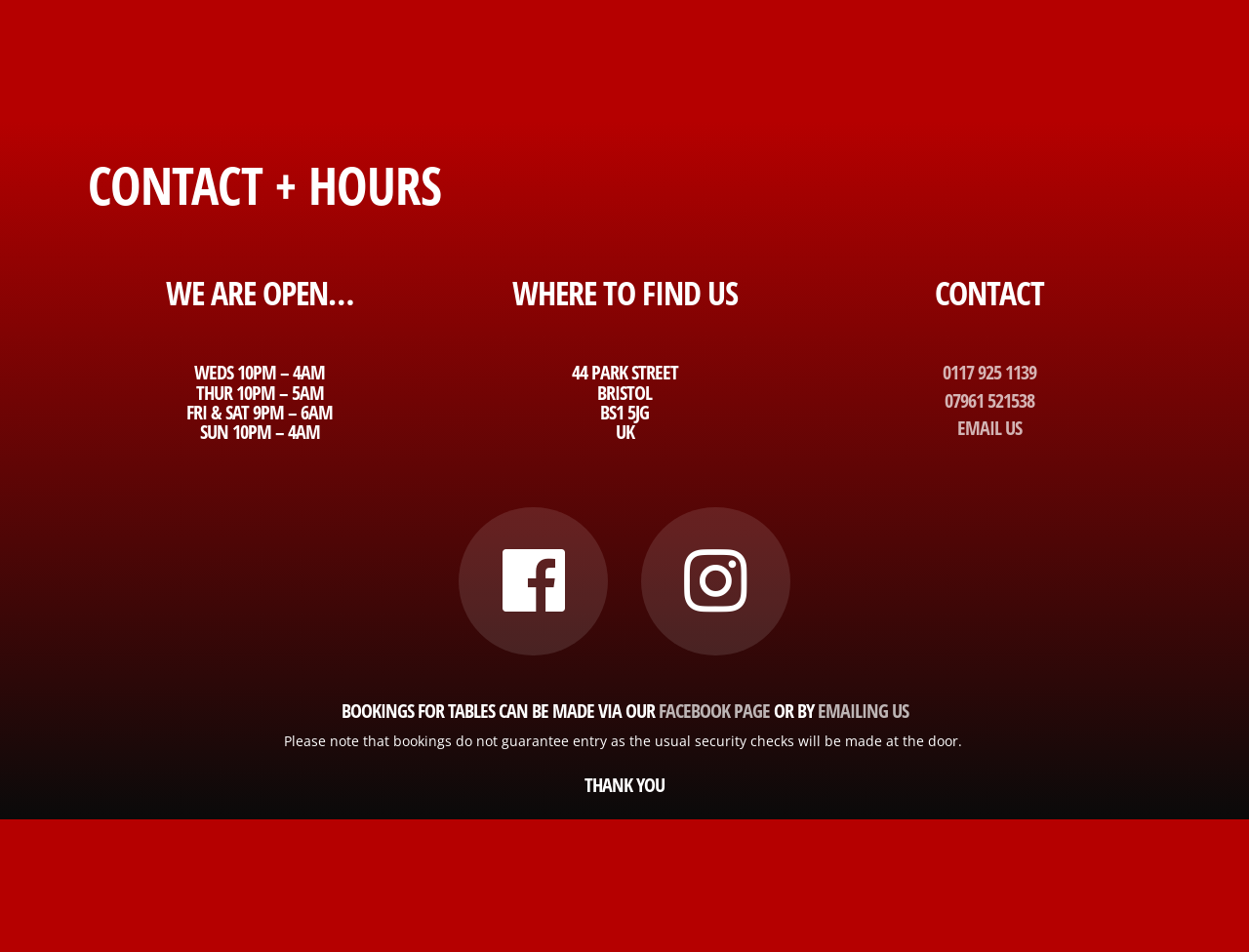What is the note about bookings?
Refer to the screenshot and respond with a concise word or phrase.

Bookings do not guarantee entry